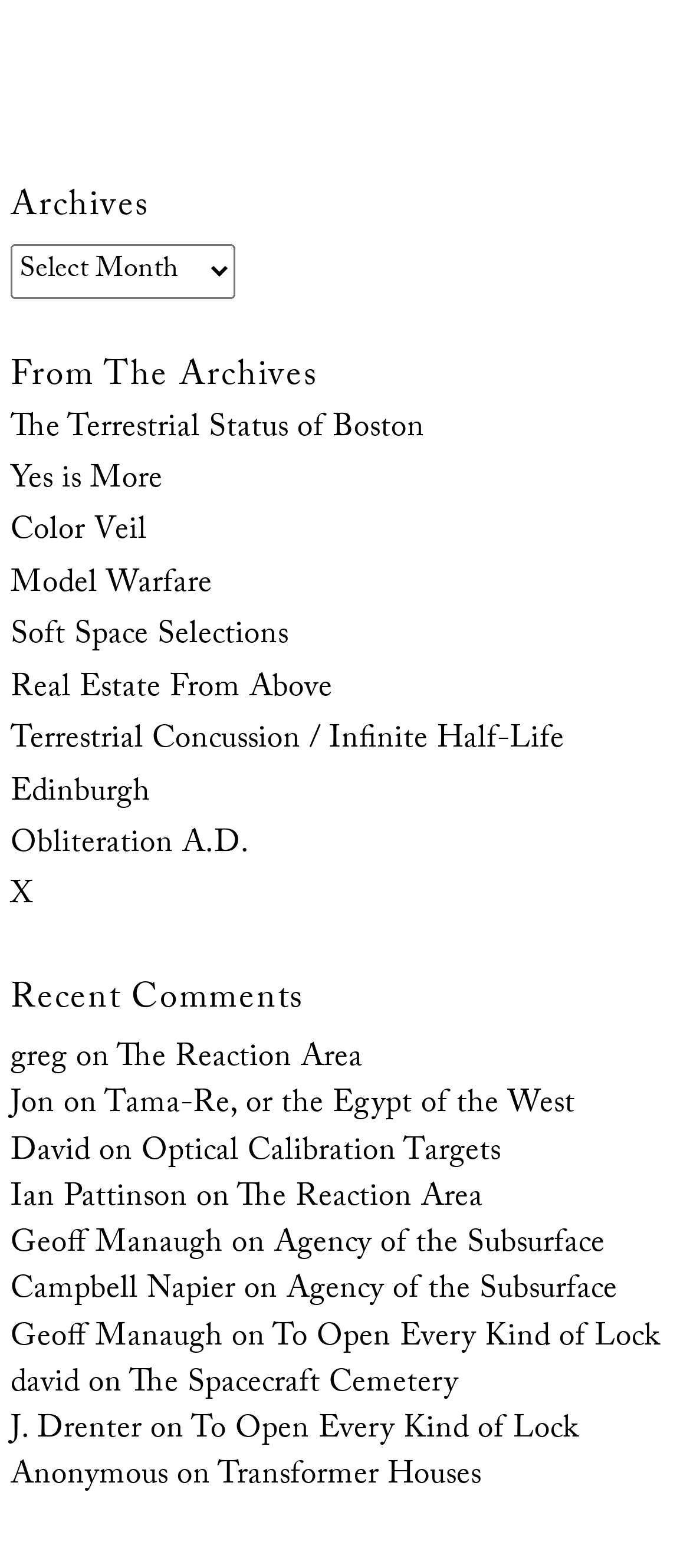Identify the bounding box coordinates of the area you need to click to perform the following instruction: "View 'The Terrestrial Status of Boston'".

[0.015, 0.257, 0.615, 0.291]